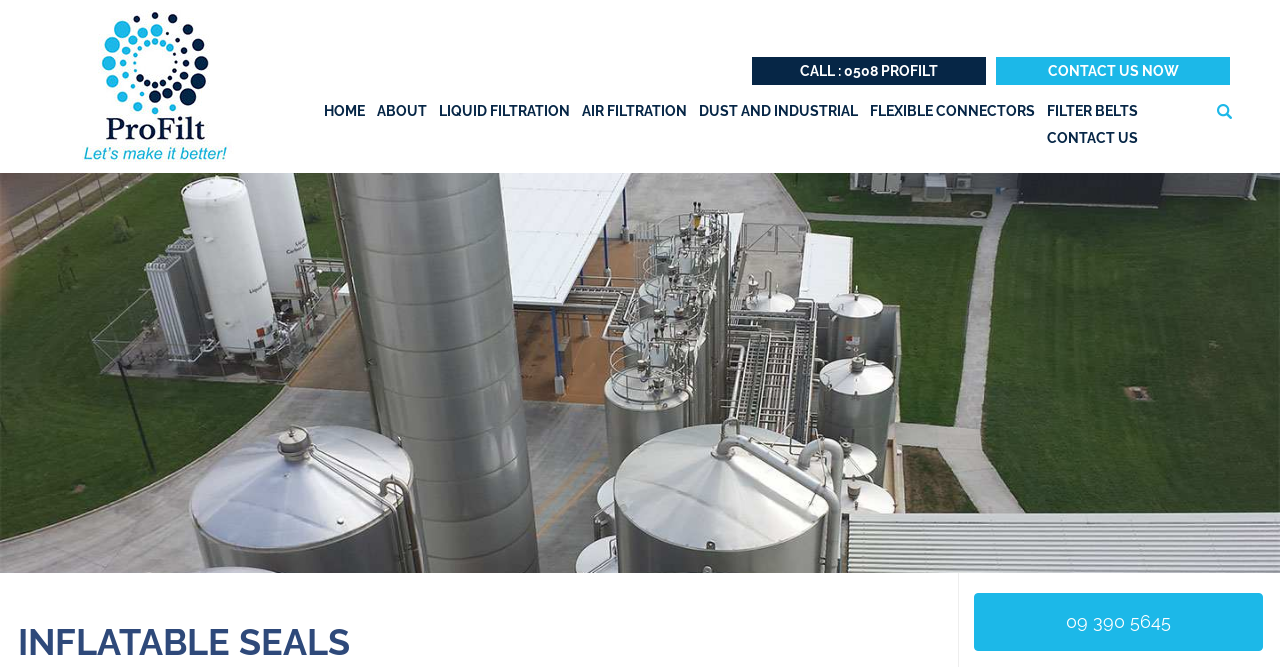Can you give a detailed response to the following question using the information from the image? What is the phone number to call?

I found the phone number by looking at the button element with the text 'CALL : 0508 PROFILT' which is located at the top right section of the webpage.